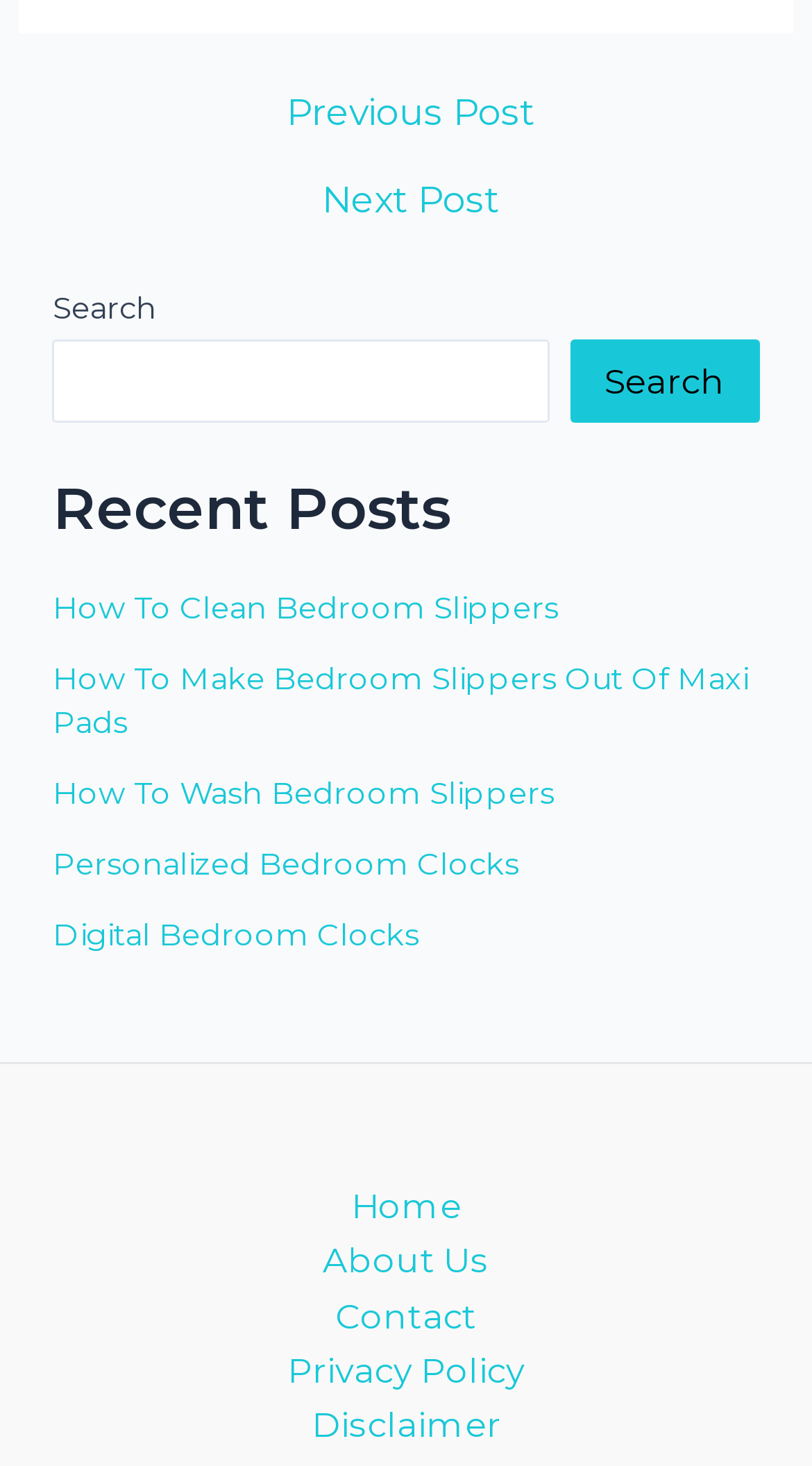Locate the bounding box coordinates of the element's region that should be clicked to carry out the following instruction: "Search for something". The coordinates need to be four float numbers between 0 and 1, i.e., [left, top, right, bottom].

[0.065, 0.232, 0.677, 0.288]